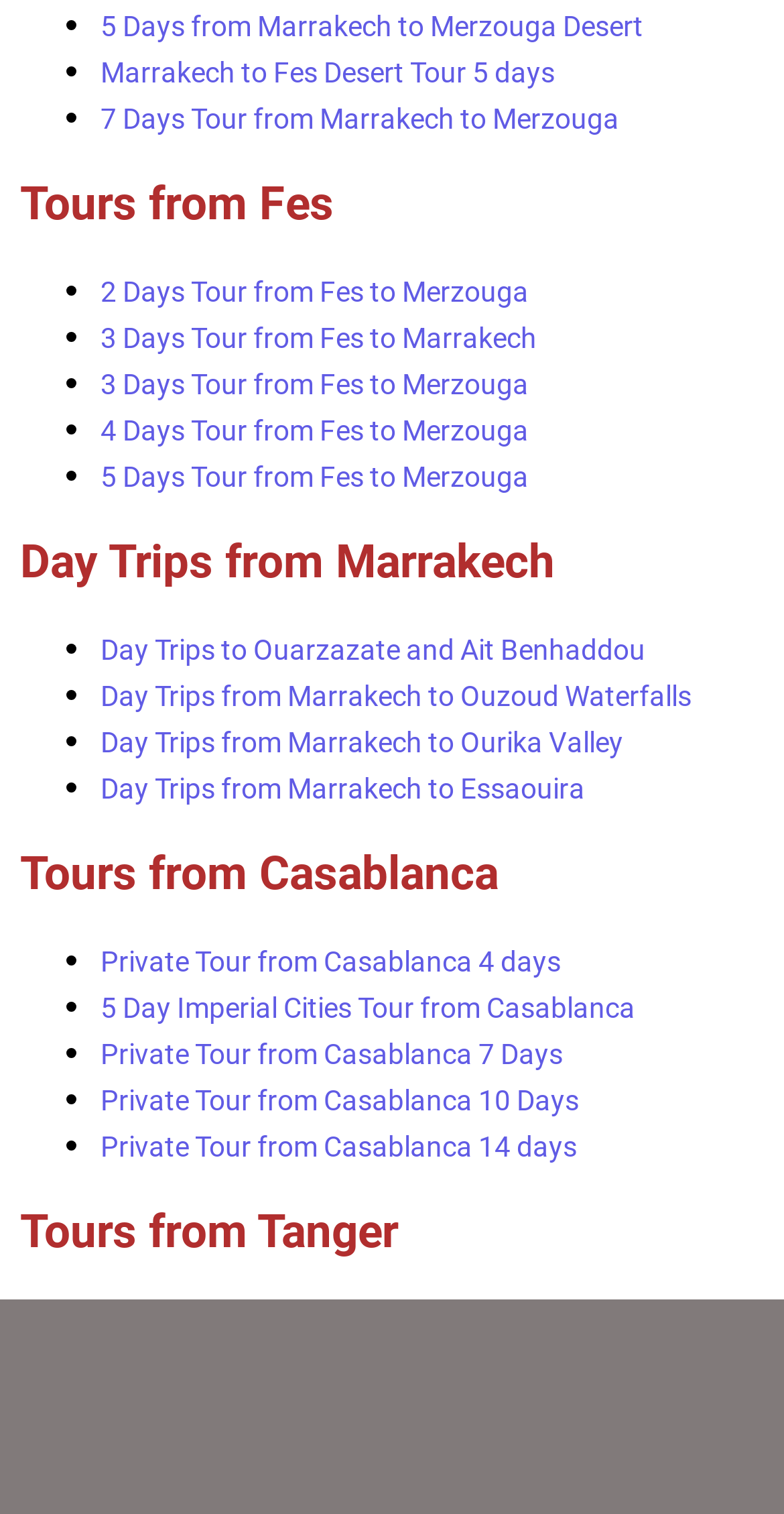What is the longest tour duration?
Using the image provided, answer with just one word or phrase.

14 days